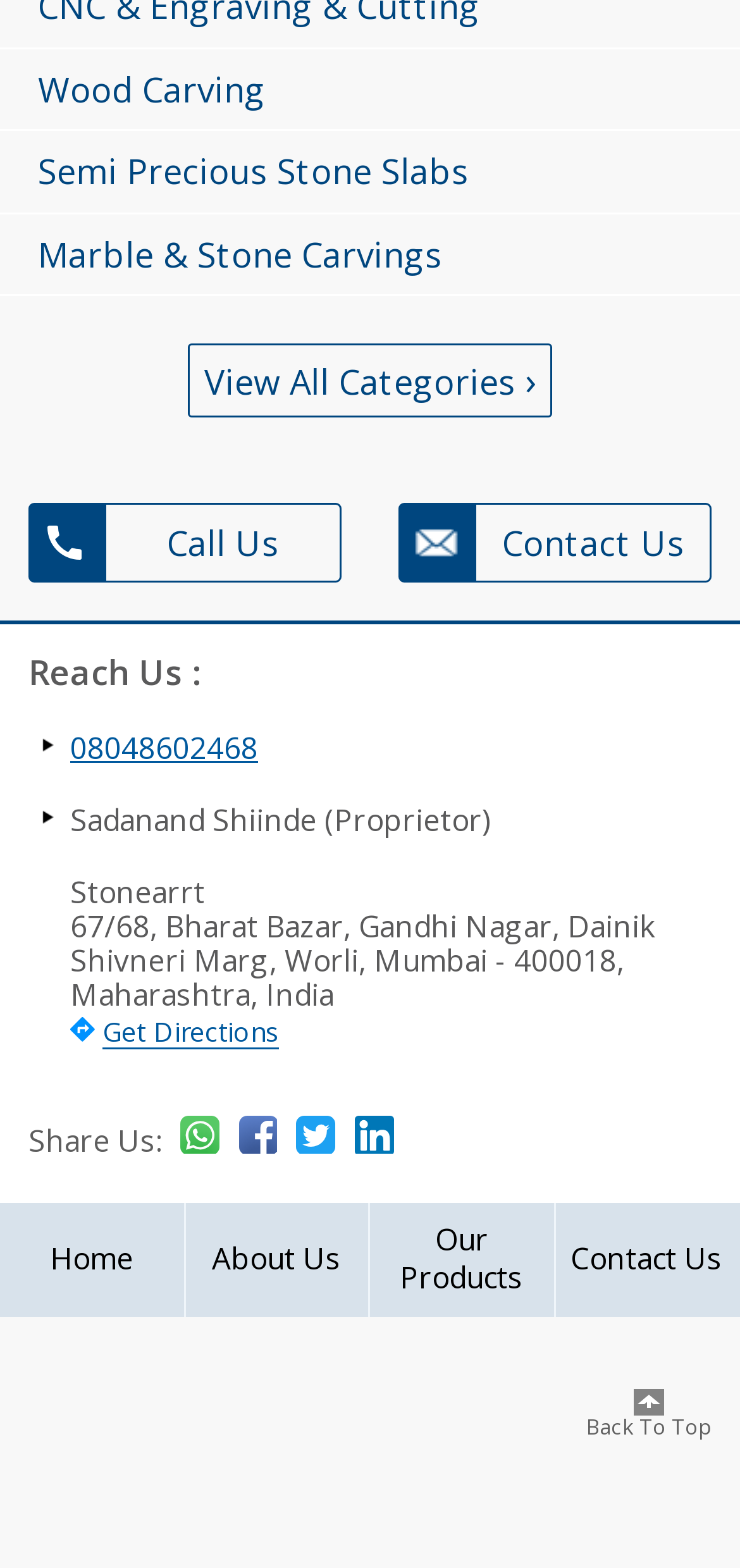Respond with a single word or phrase for the following question: 
What are the categories of products?

Wood Carving, Semi Precious Stone Slabs, Marble & Stone Carvings